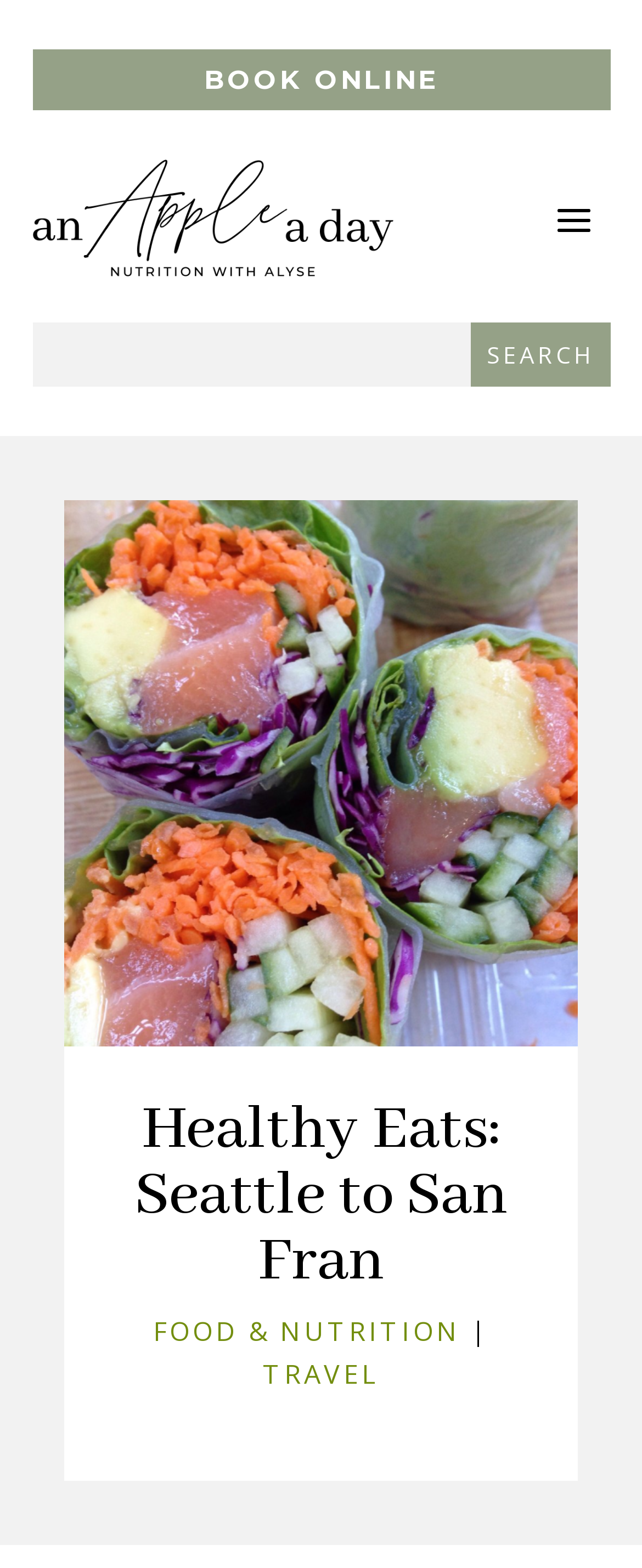Please find and give the text of the main heading on the webpage.

Healthy Eats: Seattle to San Fran